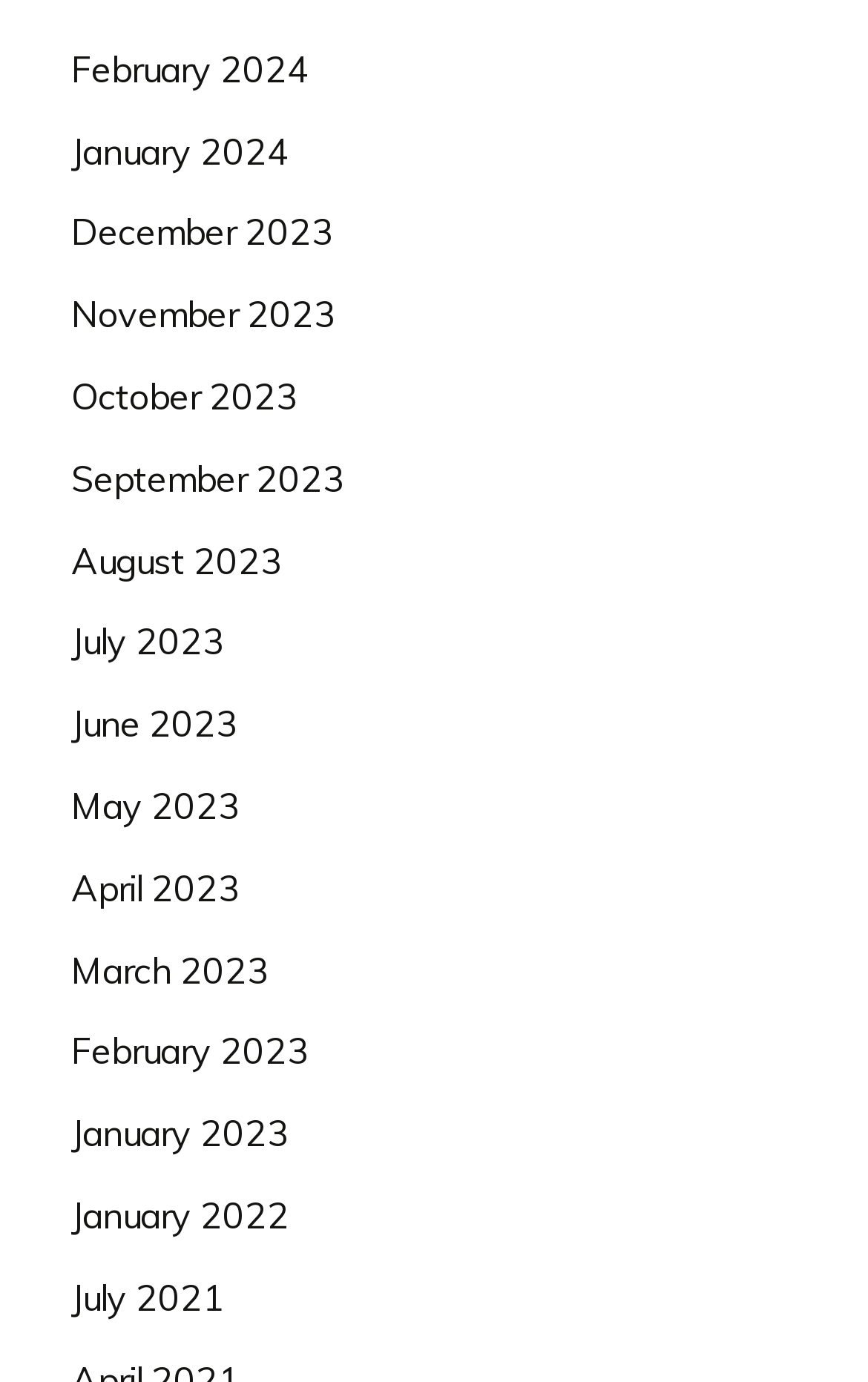Can you show the bounding box coordinates of the region to click on to complete the task described in the instruction: "Go to January 2023"?

[0.082, 0.804, 0.333, 0.836]